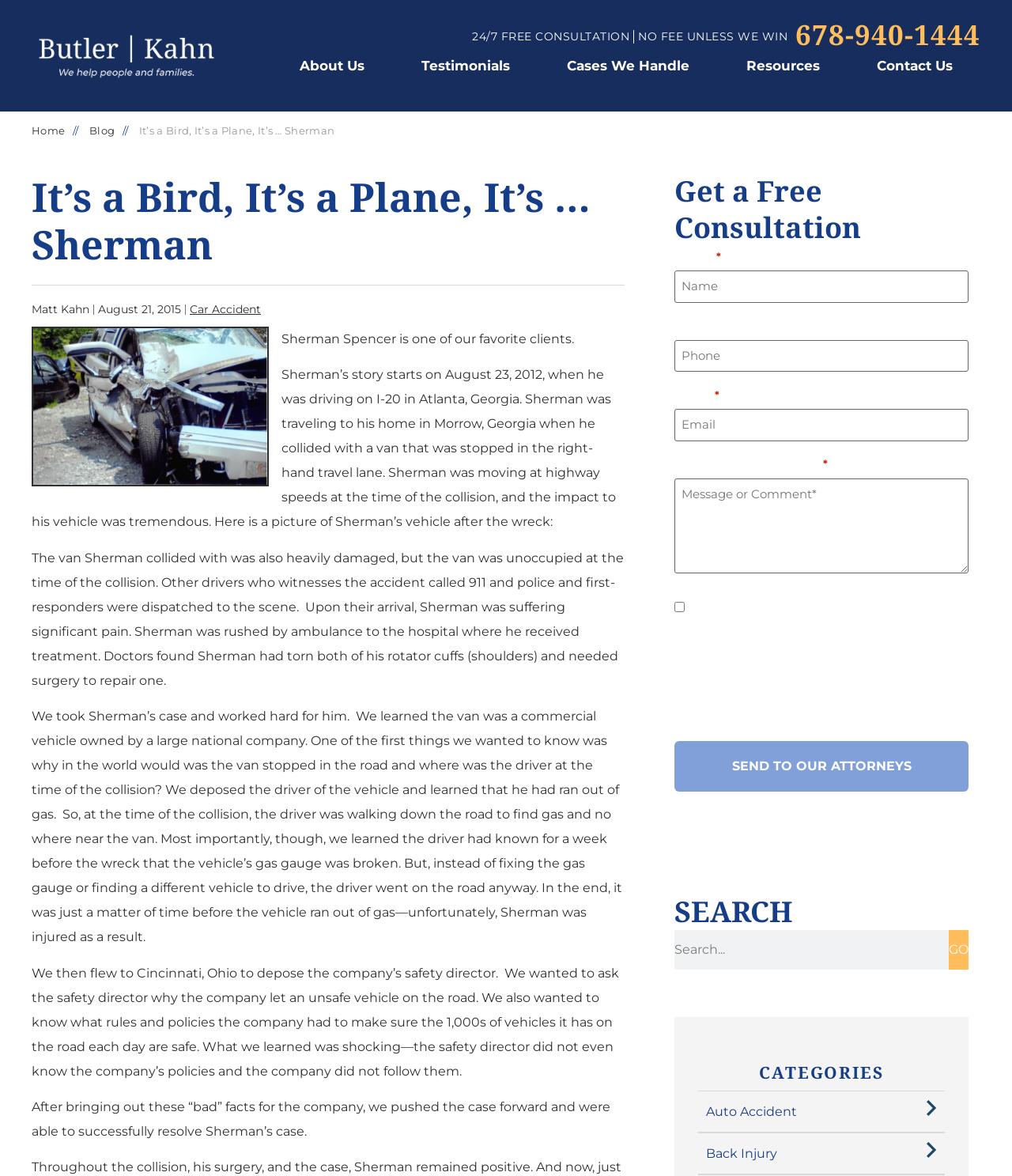Locate the bounding box coordinates of the clickable region to complete the following instruction: "Read about 'Cases We Handle'."

[0.545, 0.04, 0.697, 0.071]